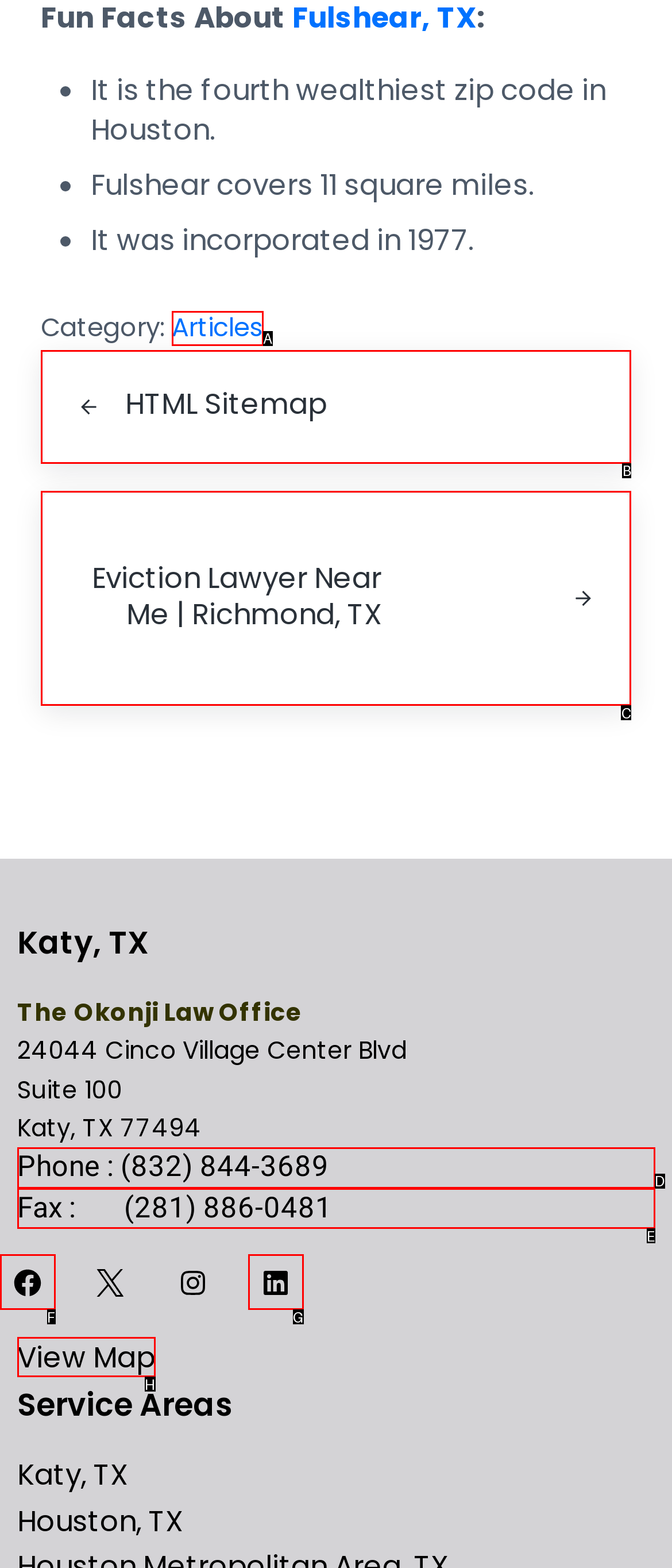Select the letter that corresponds to this element description: Phone : (832) 844-3689
Answer with the letter of the correct option directly.

D